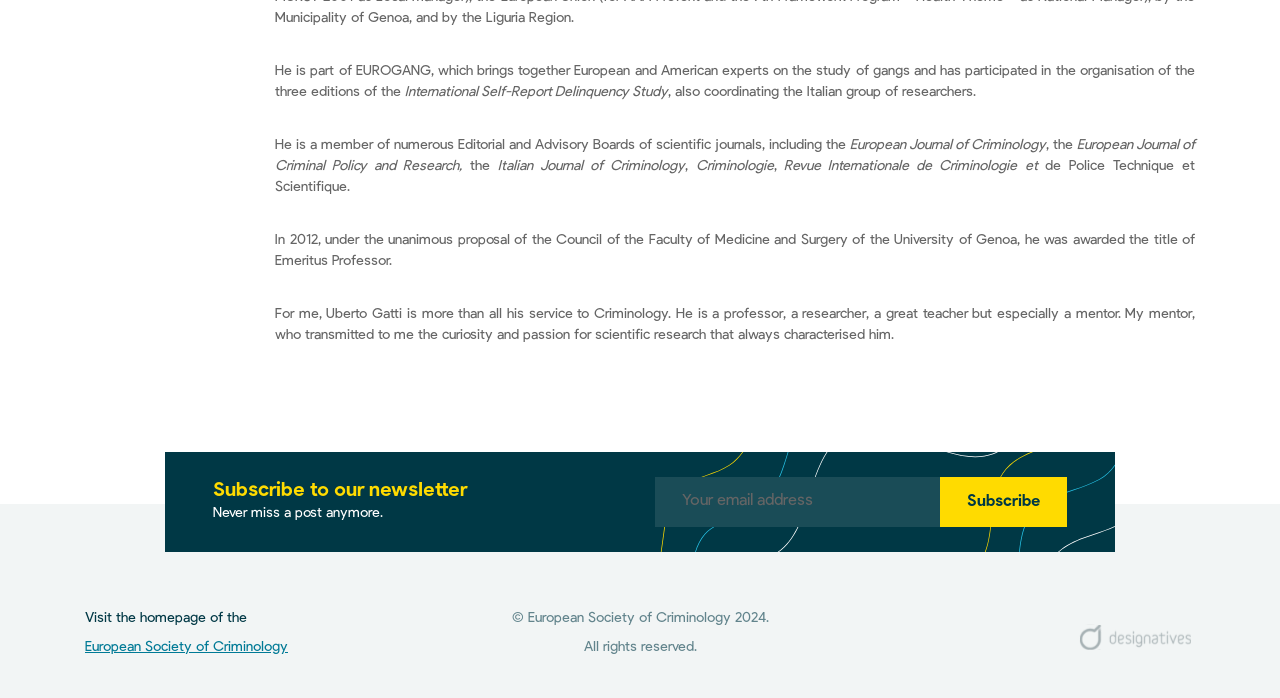Answer the question briefly using a single word or phrase: 
What is Uberto Gatti's title?

Emeritus Professor